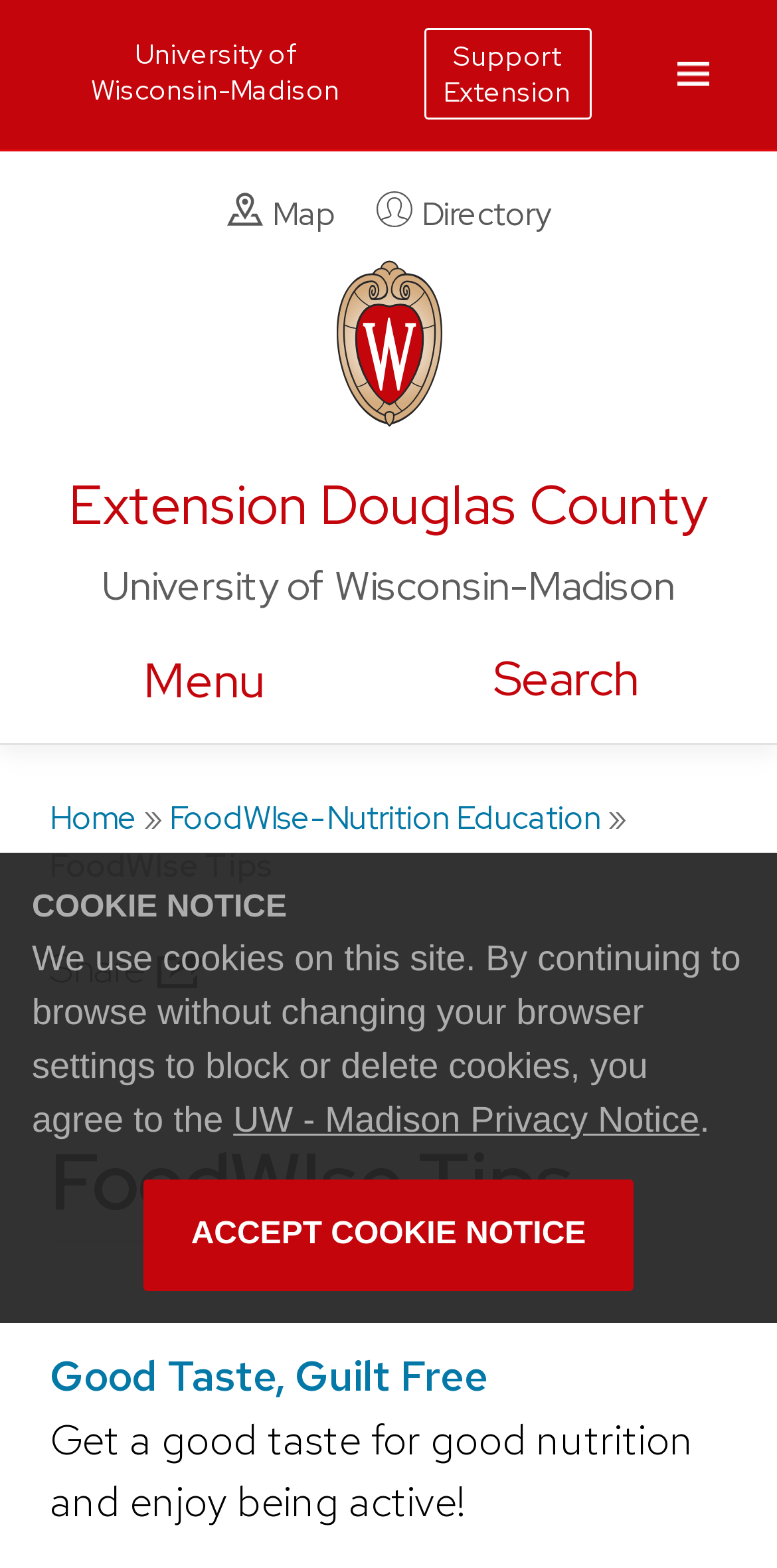Provide your answer in a single word or phrase: 
How many images are there in the top navigation bar?

2